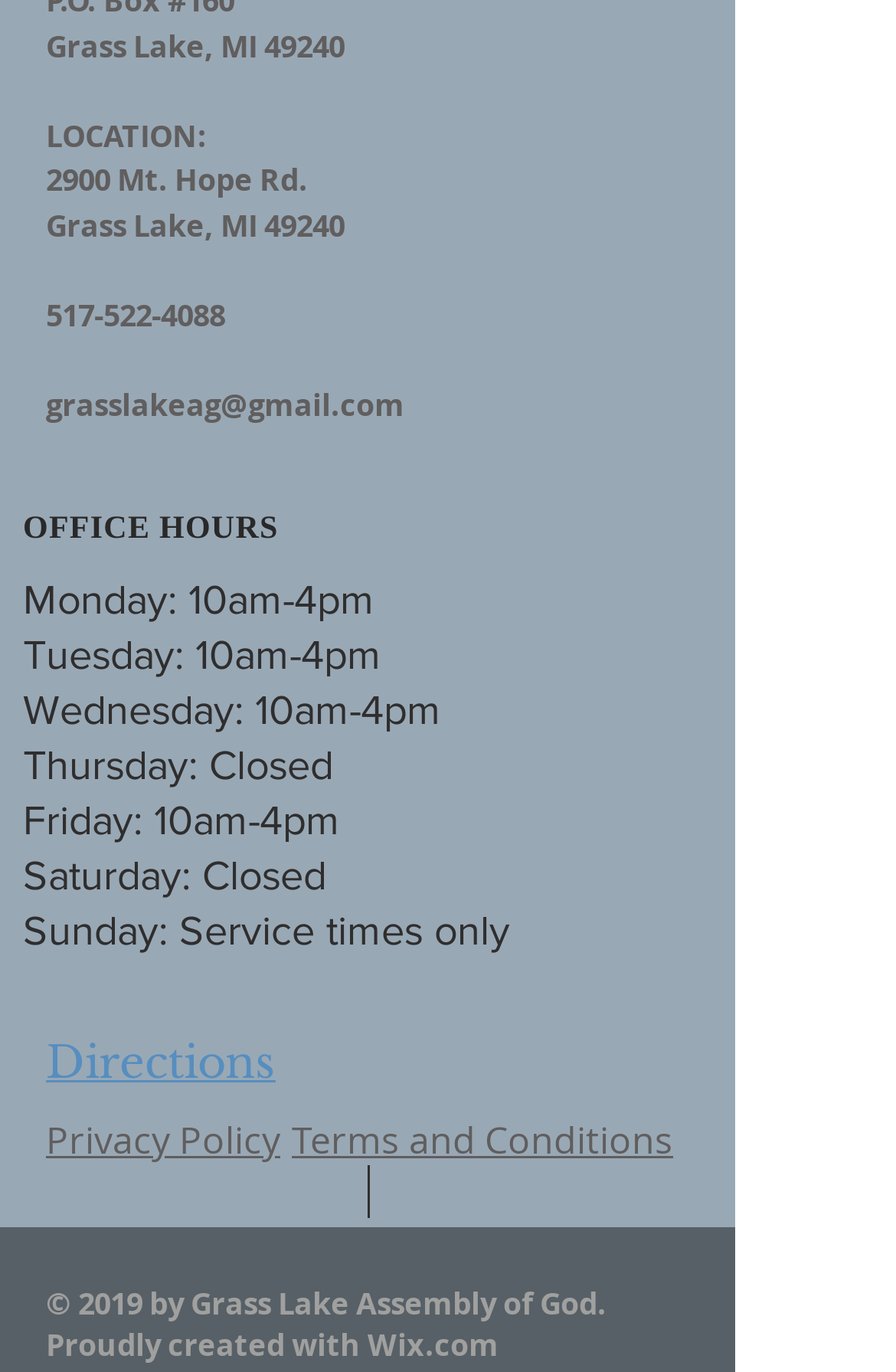Please find the bounding box coordinates of the element's region to be clicked to carry out this instruction: "Call the office".

[0.051, 0.214, 0.251, 0.244]